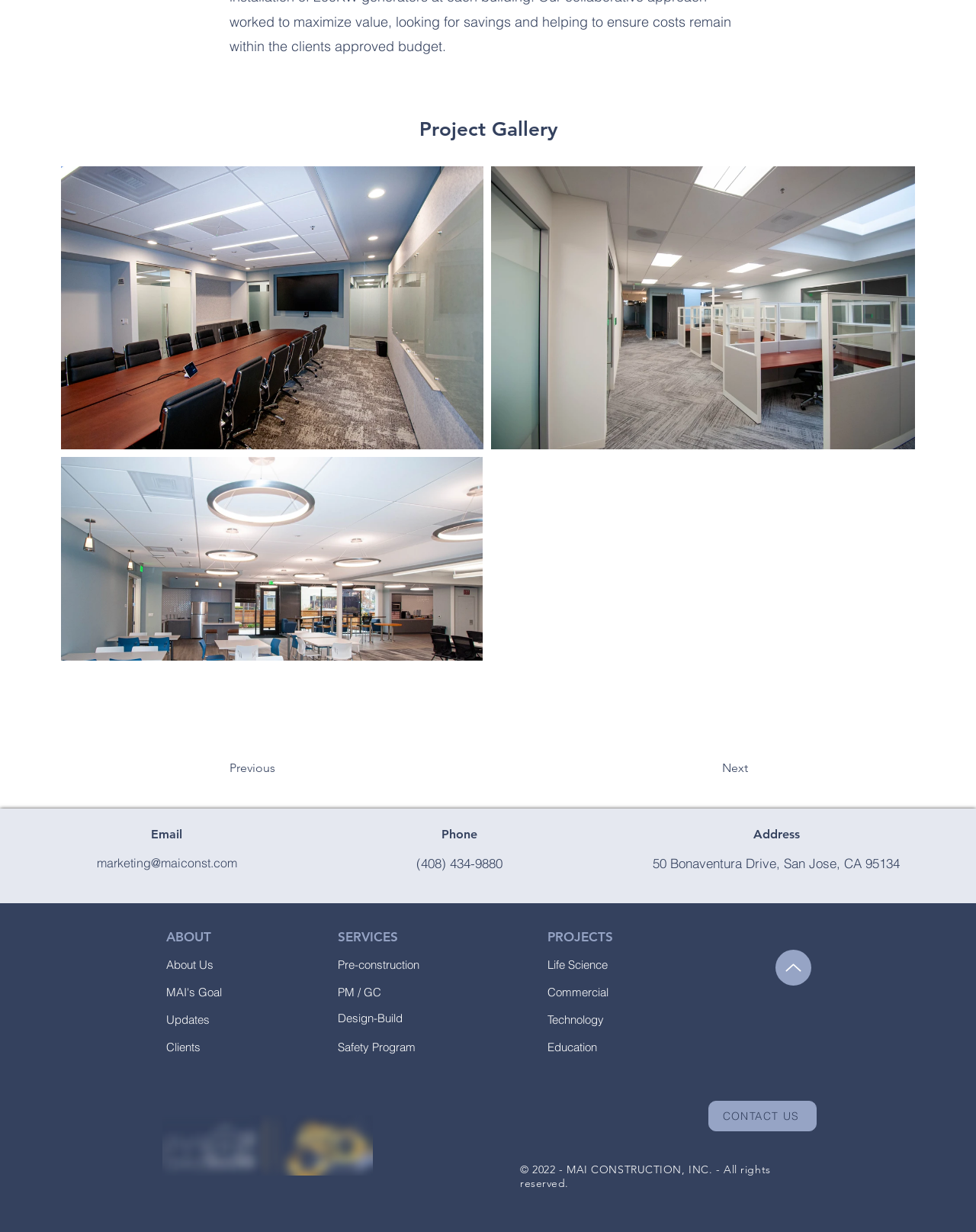Please indicate the bounding box coordinates of the element's region to be clicked to achieve the instruction: "Click the 'Next' button". Provide the coordinates as four float numbers between 0 and 1, i.e., [left, top, right, bottom].

[0.661, 0.611, 0.766, 0.636]